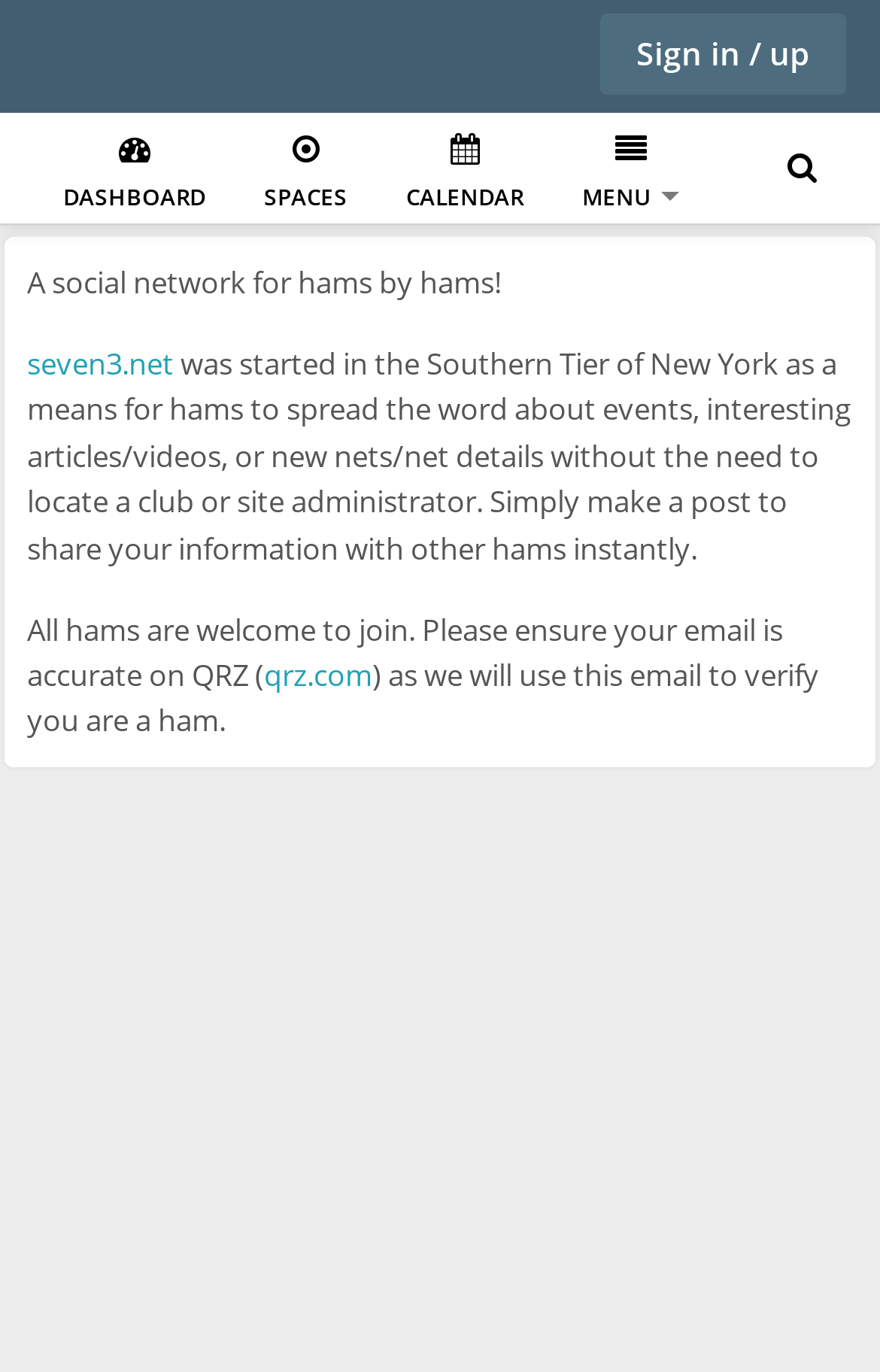Please identify the bounding box coordinates of the element I need to click to follow this instruction: "Visit seven3.net".

[0.031, 0.25, 0.197, 0.28]